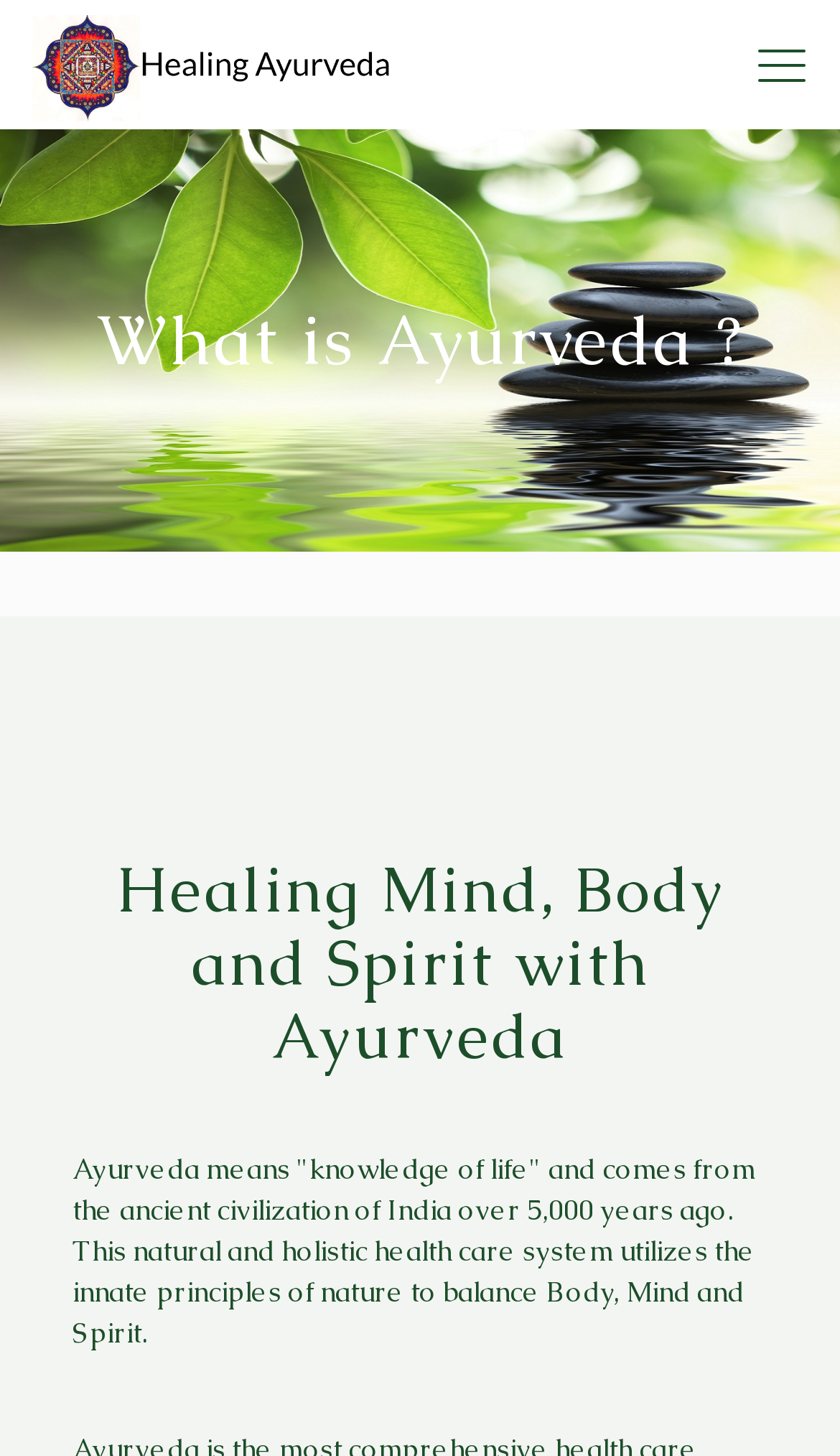Predict the bounding box for the UI component with the following description: "title="Healing Ayurveda"".

[0.038, 0.007, 0.5, 0.081]